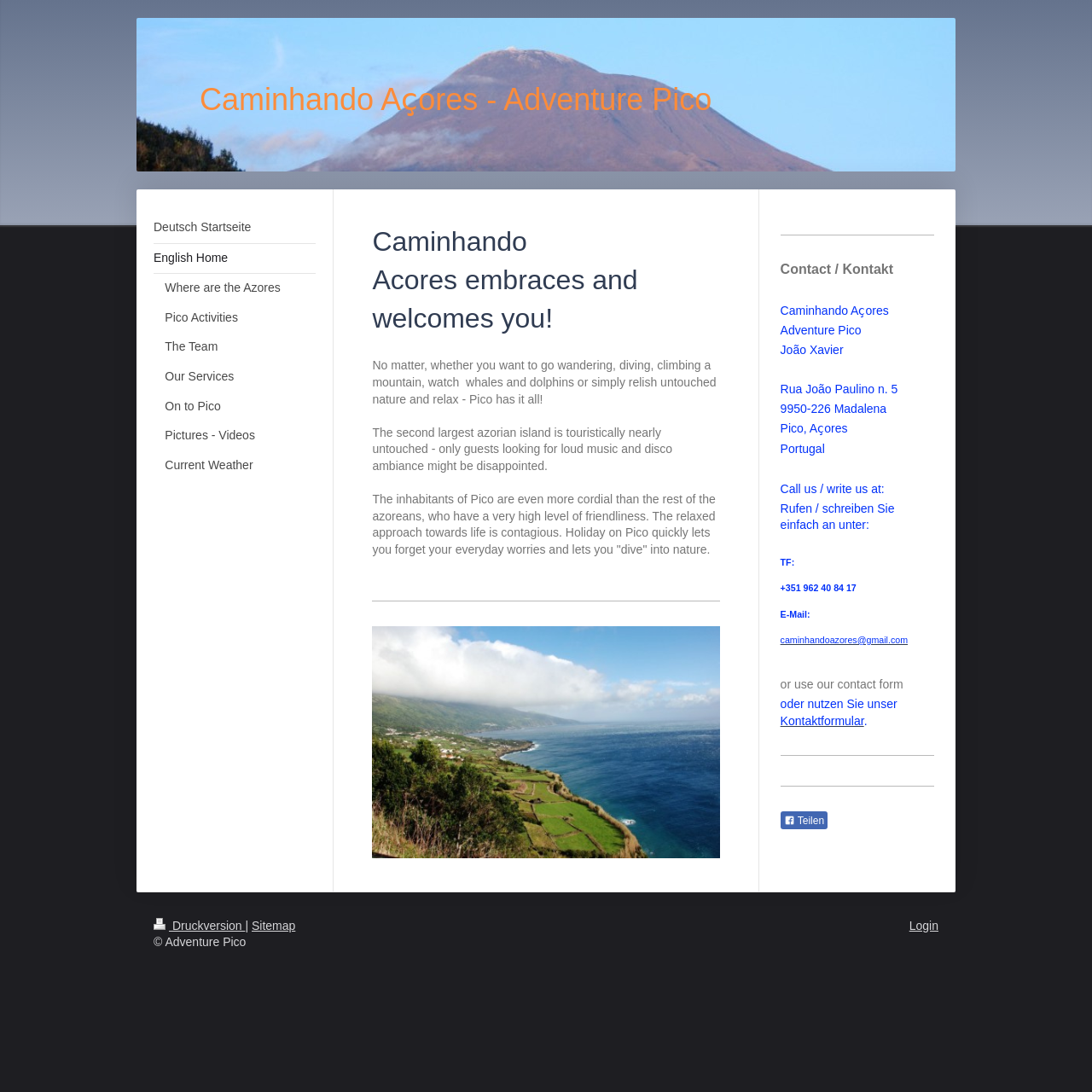Generate the title text from the webpage.

Caminhando Acores embraces and welcomes you!